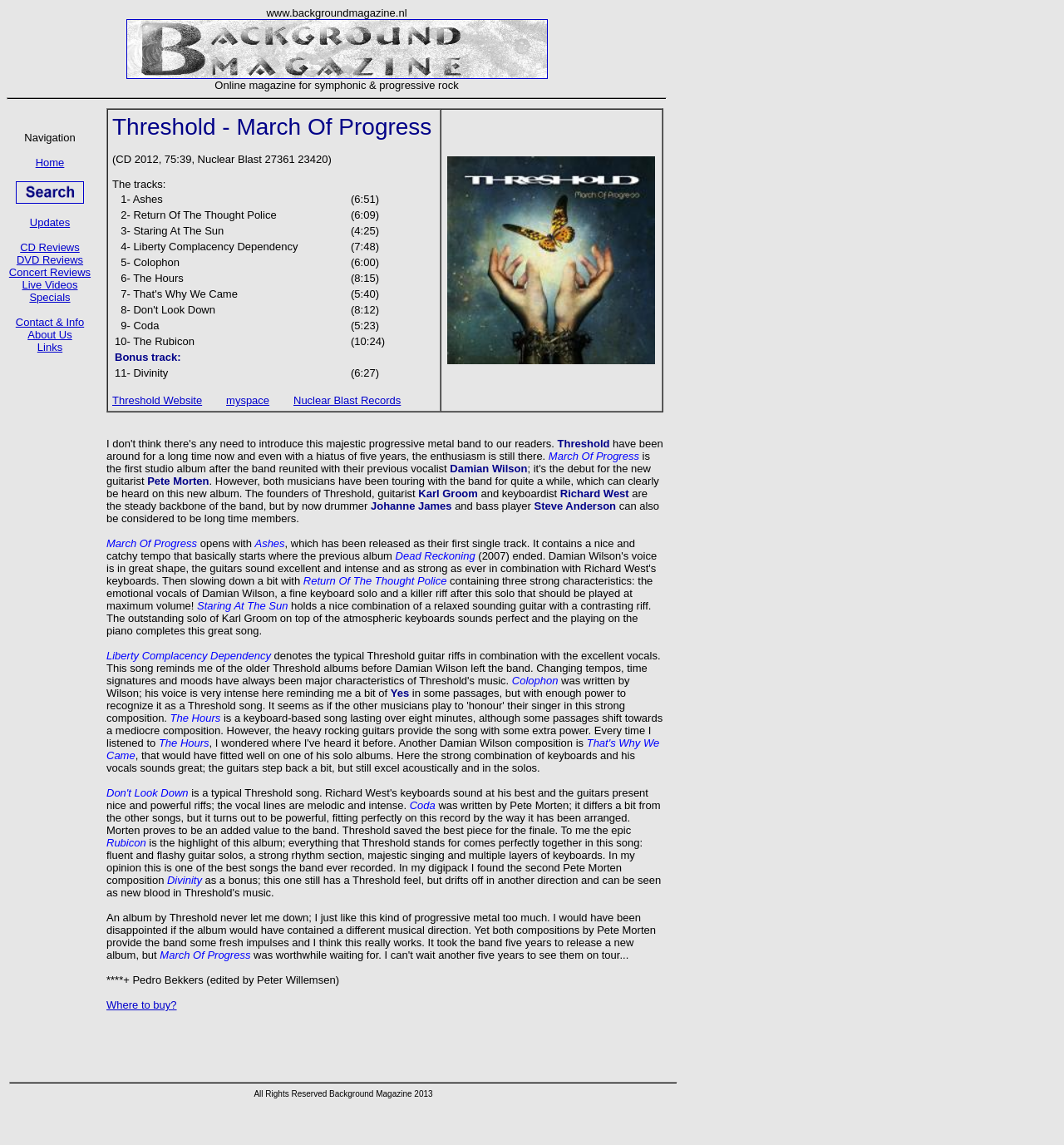Answer succinctly with a single word or phrase:
Who is the vocalist of the band Threshold?

Damian Wilson